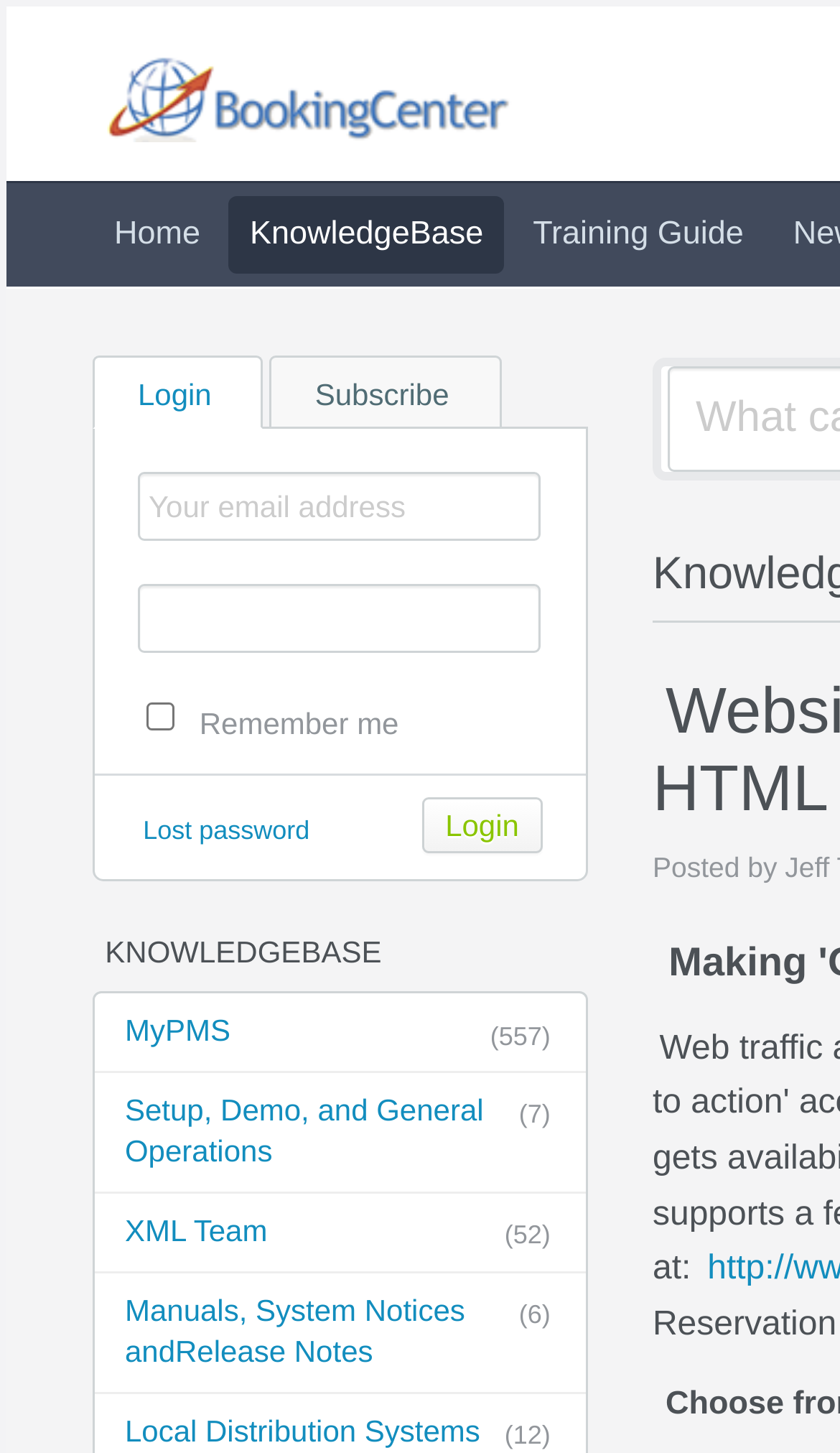Locate the bounding box of the UI element described by: "Lost password" in the given webpage screenshot.

[0.164, 0.557, 0.375, 0.585]